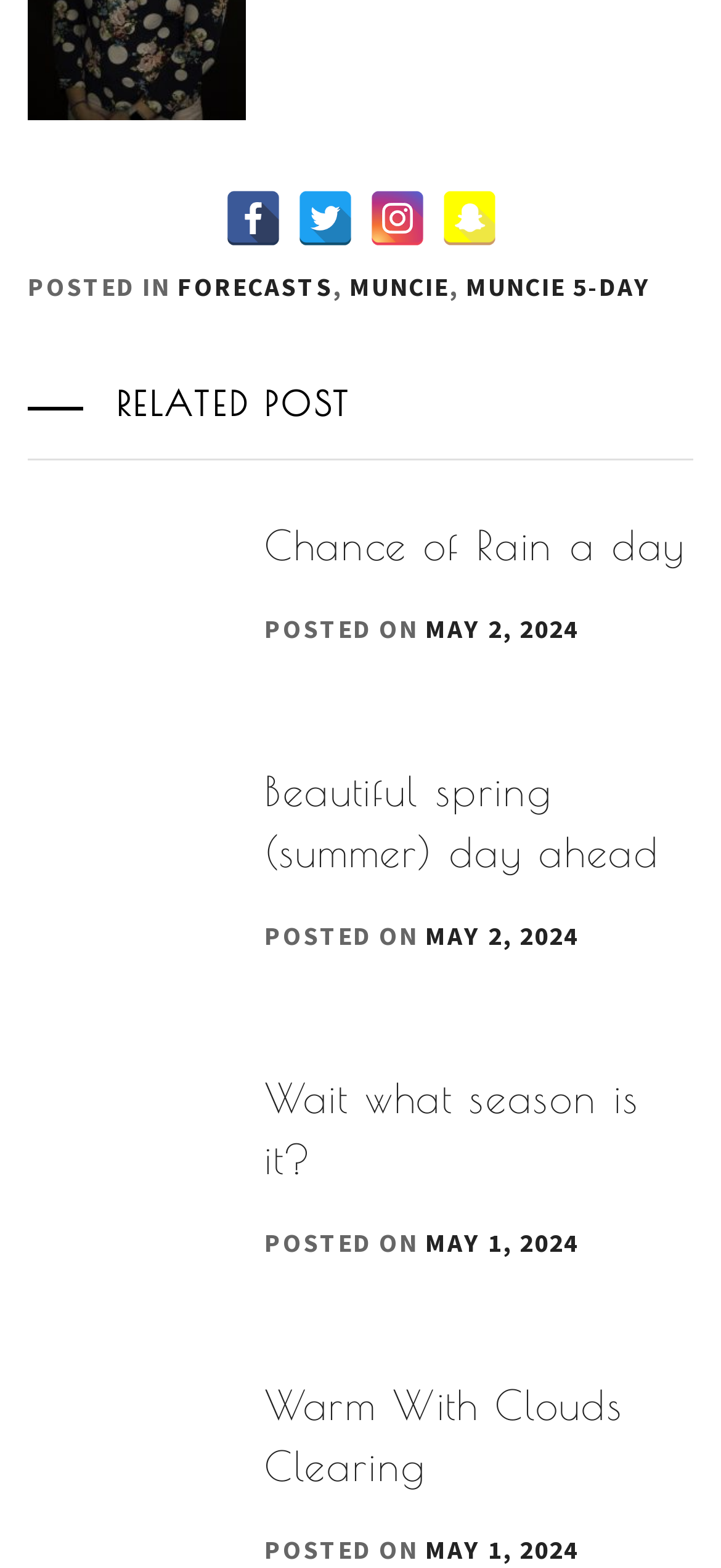How many social media links are there?
Based on the image, please offer an in-depth response to the question.

I counted the number of social media links at the top of the webpage, which are Facebook, Twitter, Instagram, and Snapchat, so there are 4 social media links.